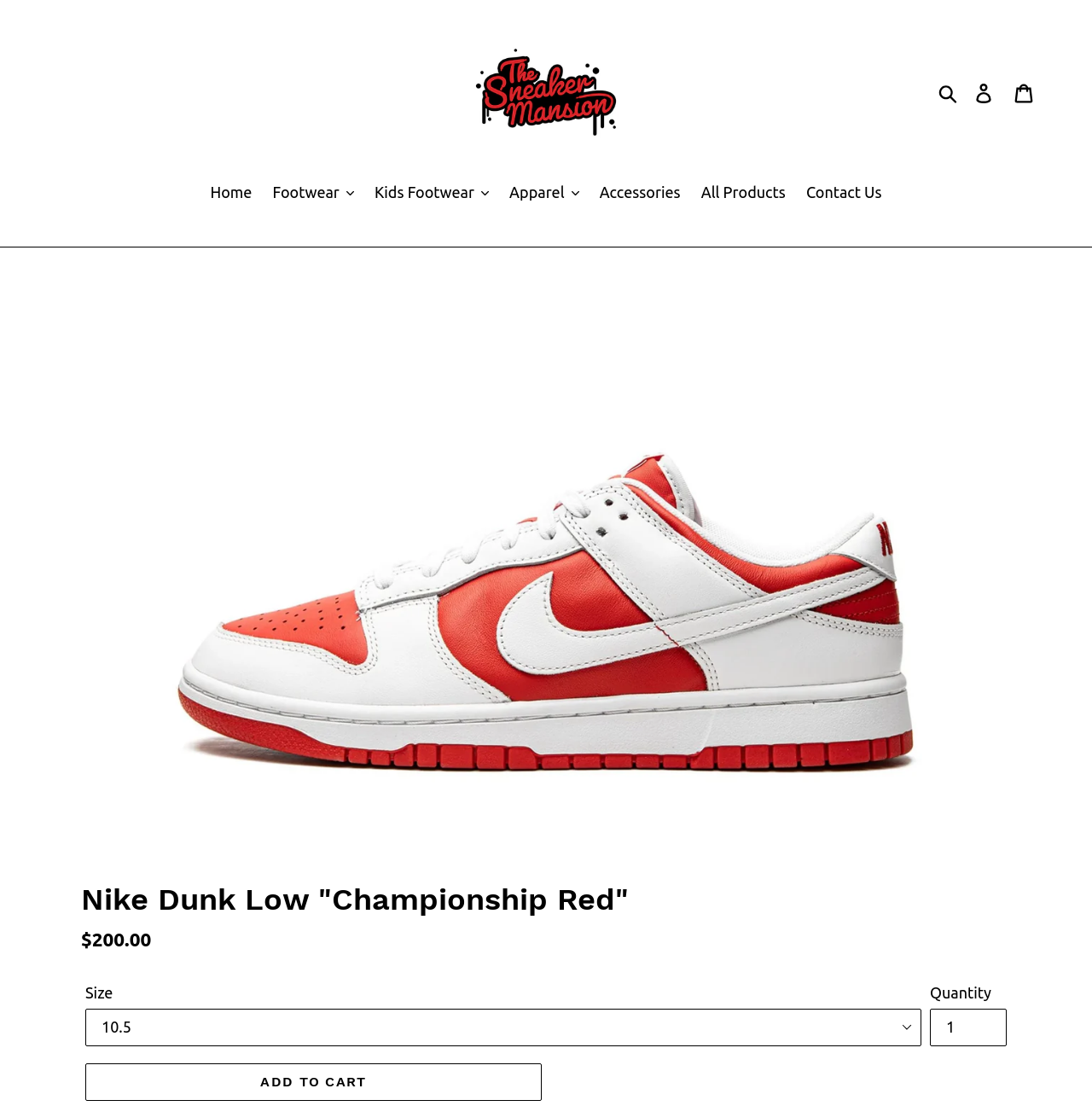Can you provide the bounding box coordinates for the element that should be clicked to implement the instruction: "Select a size"?

[0.078, 0.912, 0.844, 0.946]